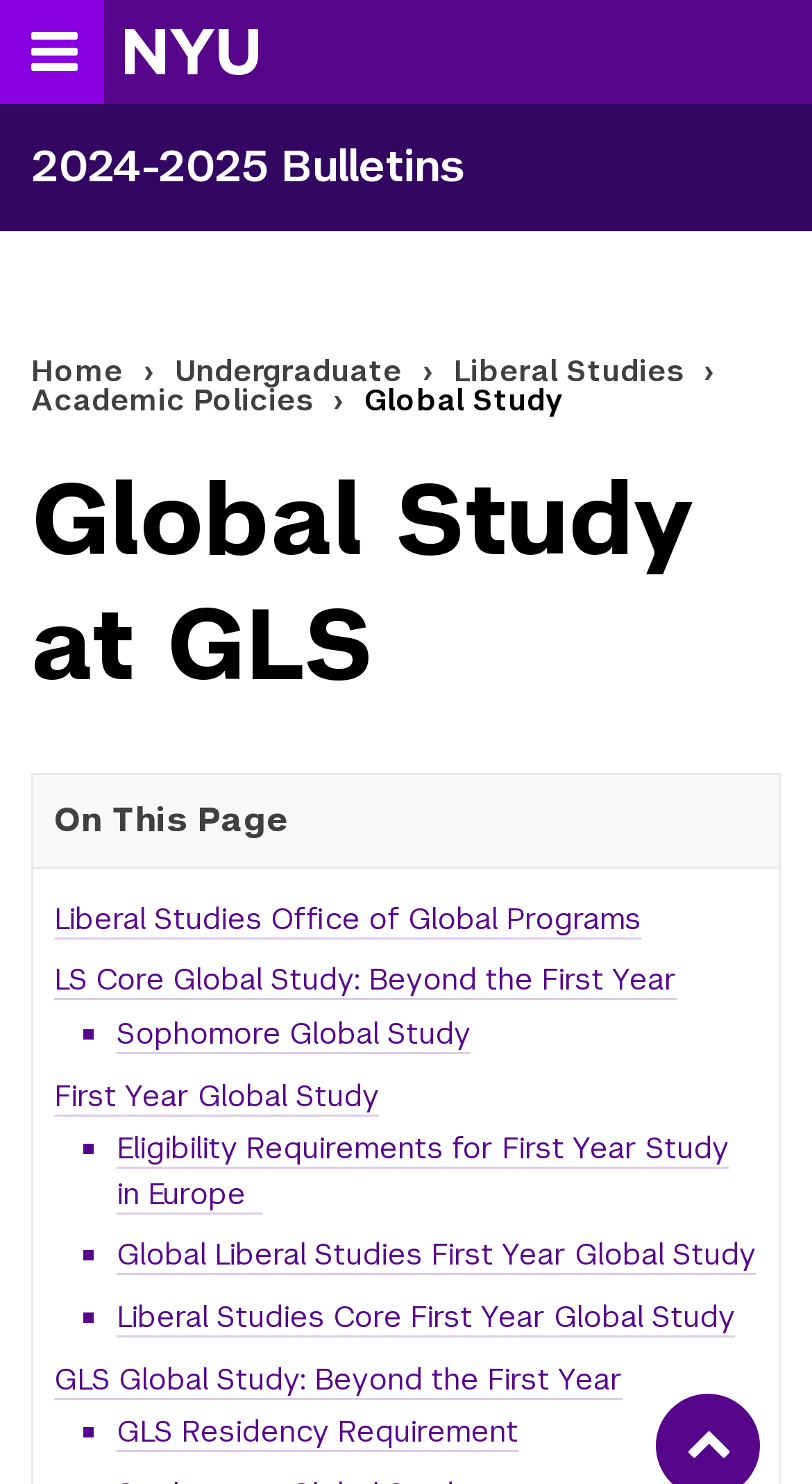Identify the bounding box coordinates of the clickable region required to complete the instruction: "Explore GLS Residency Requirement". The coordinates should be given as four float numbers within the range of 0 and 1, i.e., [left, top, right, bottom].

[0.144, 0.952, 0.638, 0.979]